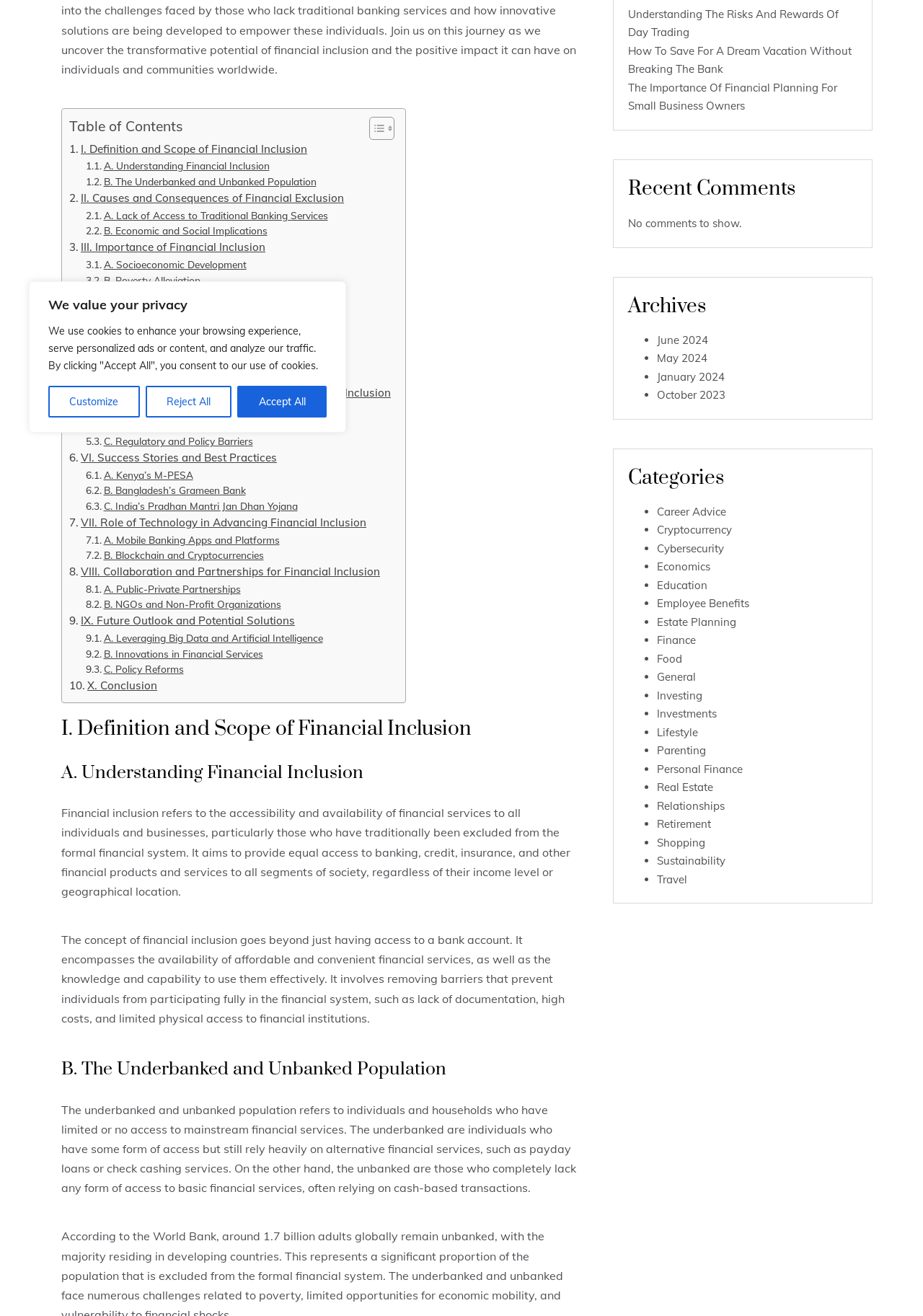Please find the bounding box for the UI element described by: "C. Regulatory and Policy Barriers".

[0.093, 0.329, 0.274, 0.341]